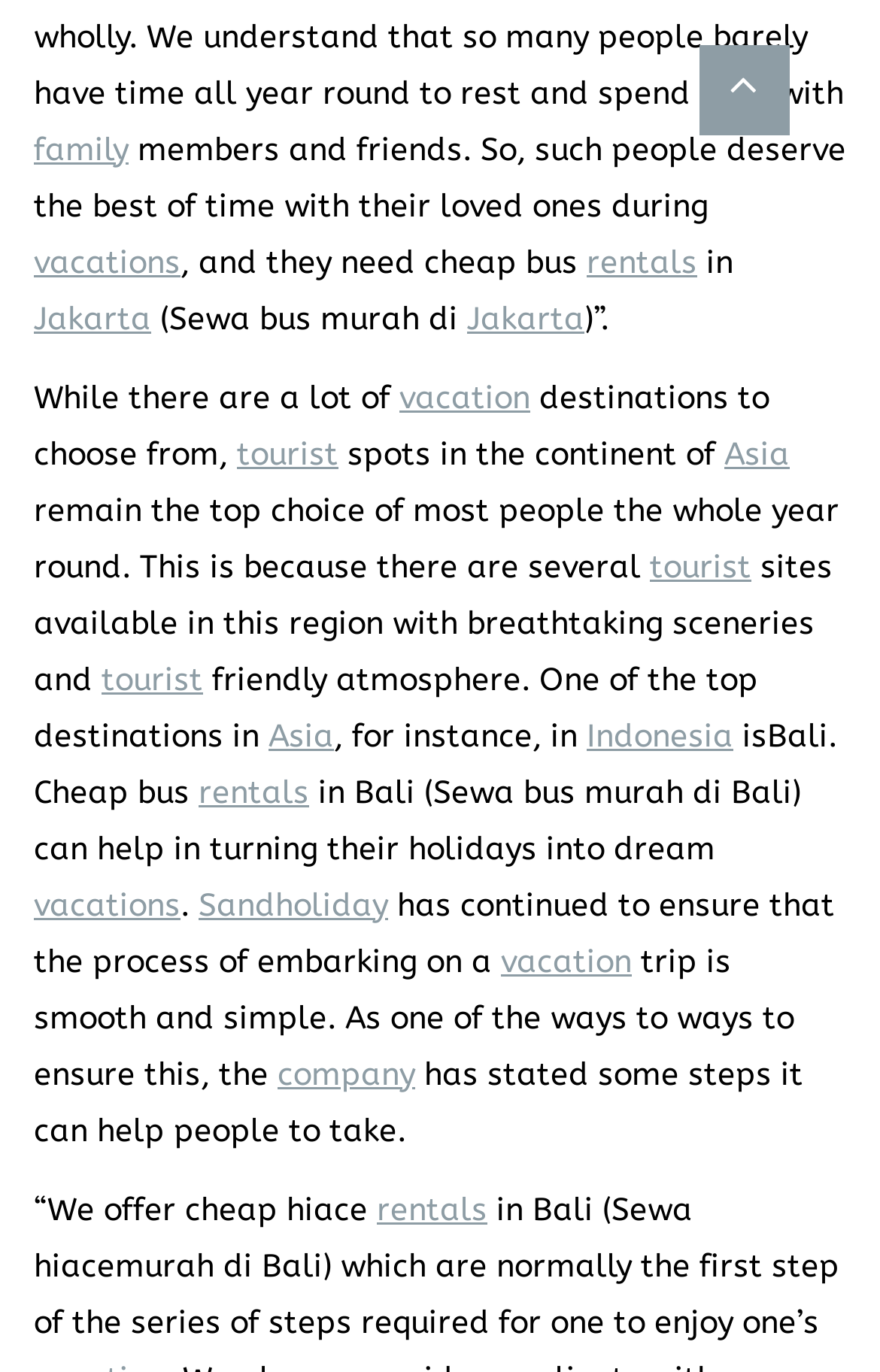Locate the bounding box coordinates of the element to click to perform the following action: 'click on family link'. The coordinates should be given as four float values between 0 and 1, in the form of [left, top, right, bottom].

[0.038, 0.095, 0.146, 0.123]